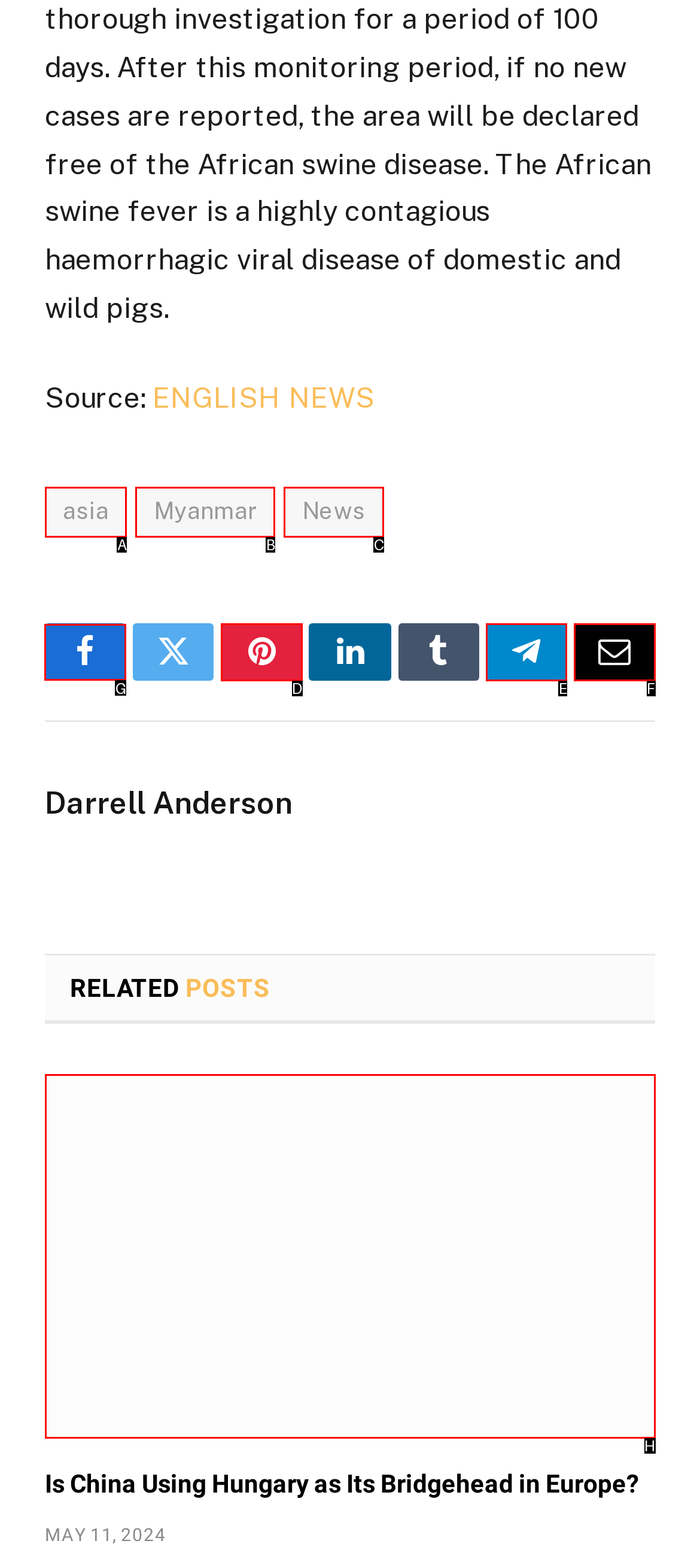Identify the letter of the option that should be selected to accomplish the following task: Share on Facebook. Provide the letter directly.

G